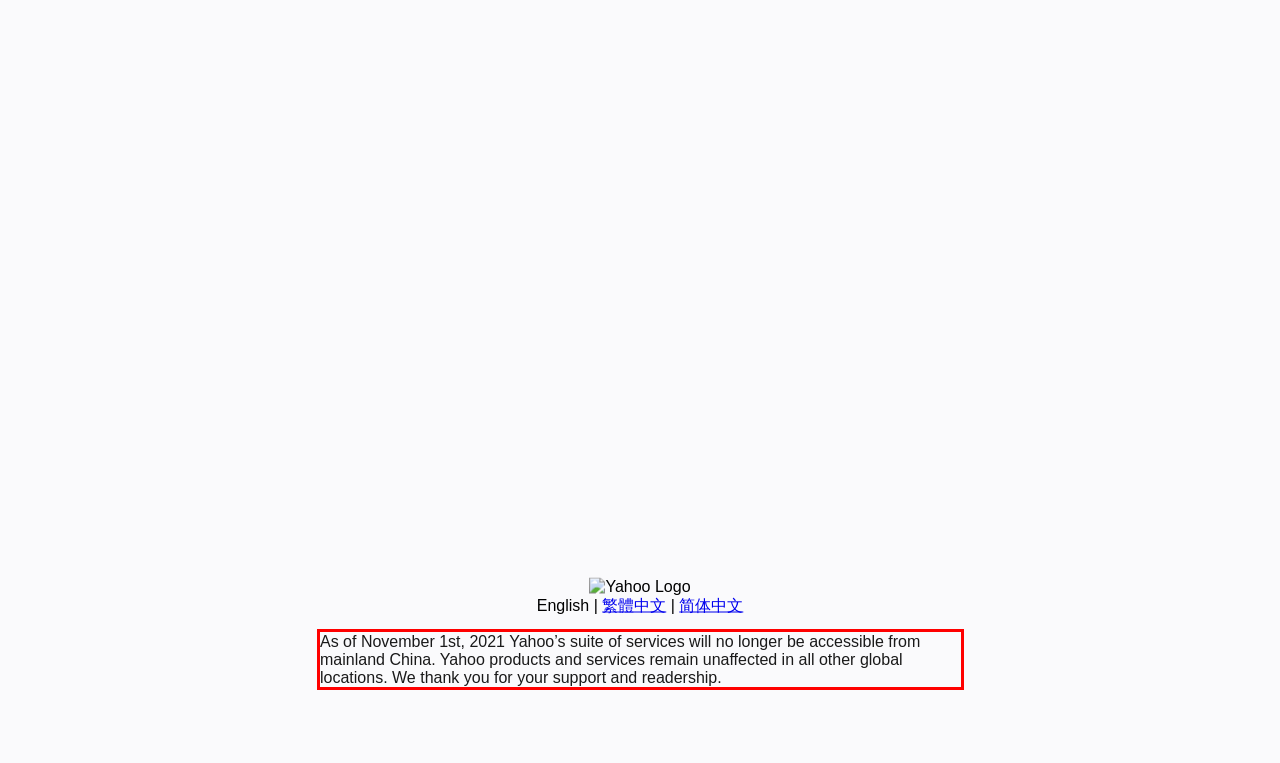You are given a webpage screenshot with a red bounding box around a UI element. Extract and generate the text inside this red bounding box.

As of November 1st, 2021 Yahoo’s suite of services will no longer be accessible from mainland China. Yahoo products and services remain unaffected in all other global locations. We thank you for your support and readership.